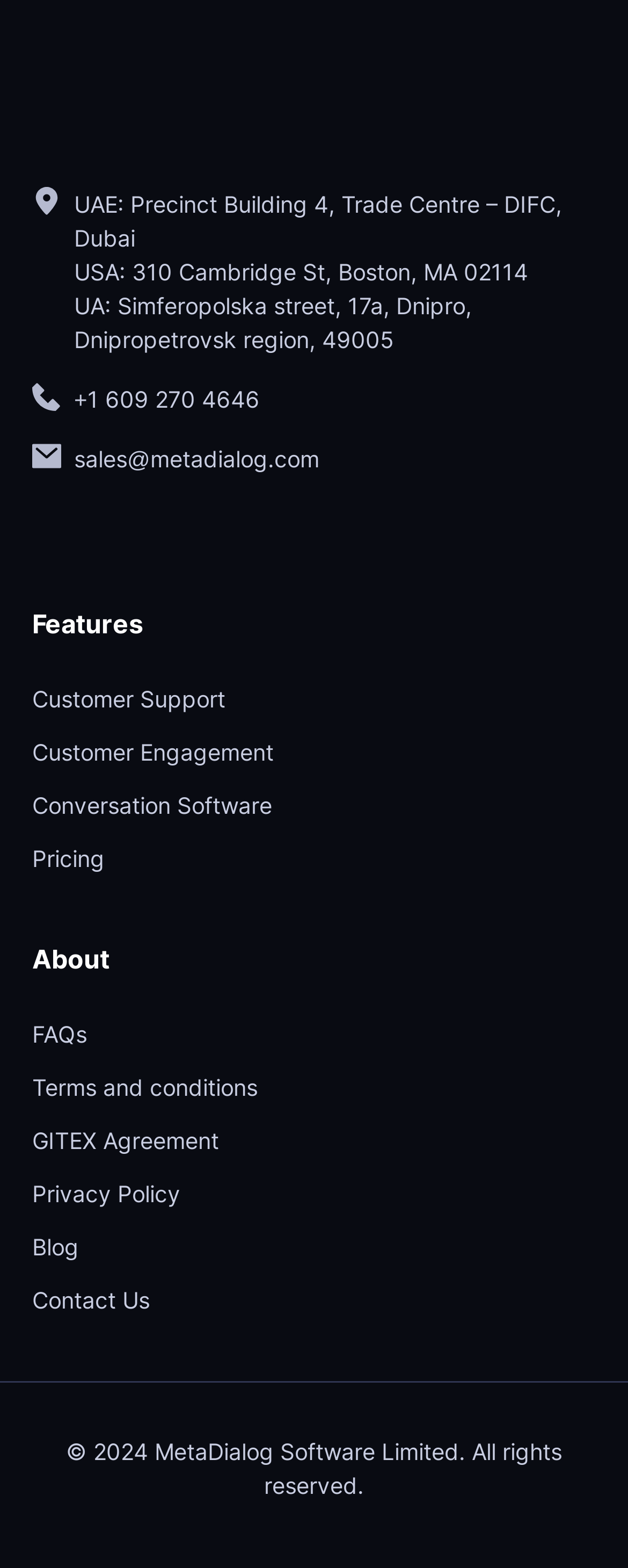Bounding box coordinates are specified in the format (top-left x, top-left y, bottom-right x, bottom-right y). All values are floating point numbers bounded between 0 and 1. Please provide the bounding box coordinate of the region this sentence describes: FAQs

[0.051, 0.648, 0.949, 0.678]